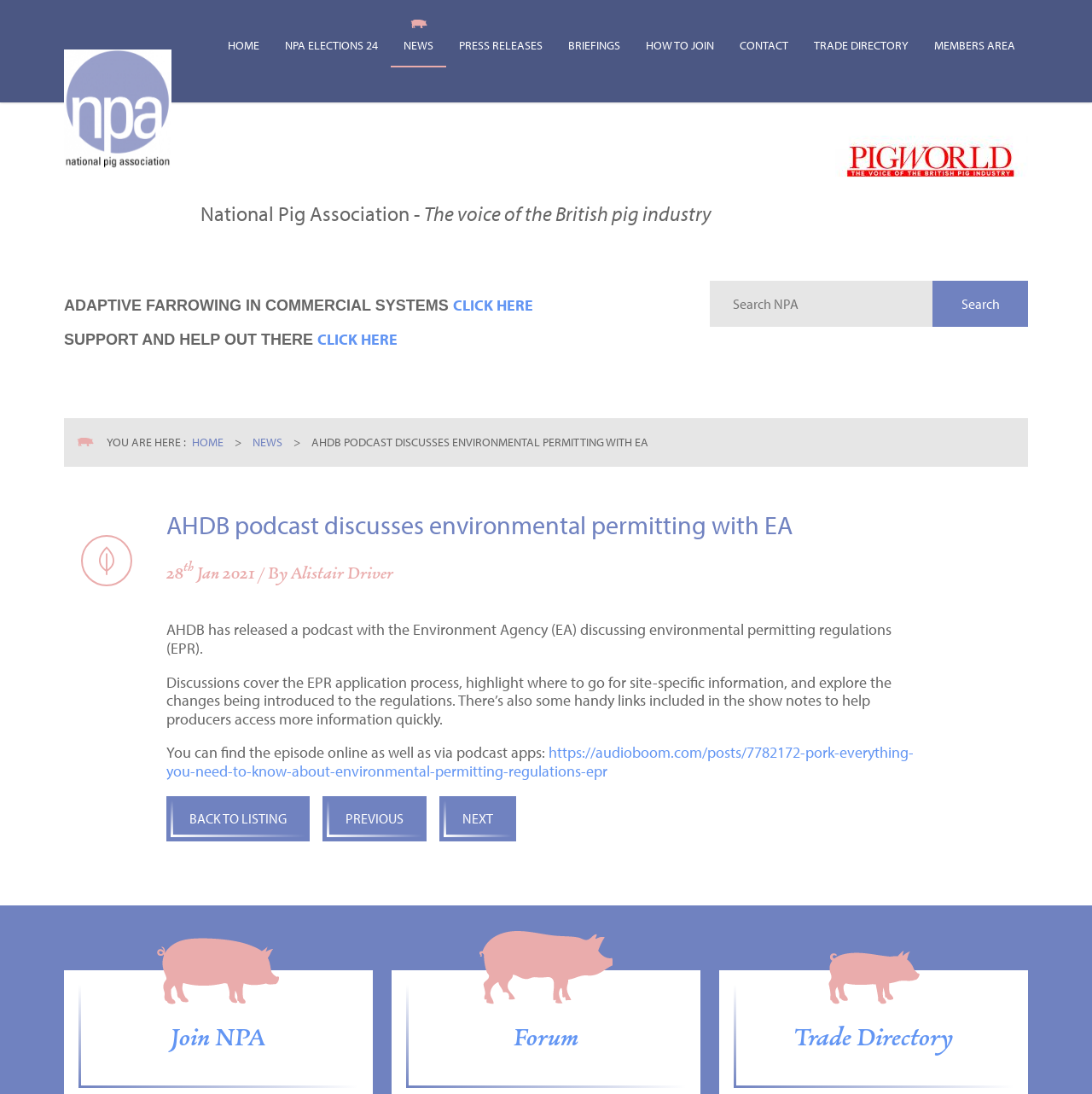Find the bounding box coordinates for the element that must be clicked to complete the instruction: "Click the JOIN NPA link". The coordinates should be four float numbers between 0 and 1, indicated as [left, top, right, bottom].

[0.156, 0.93, 0.243, 0.965]